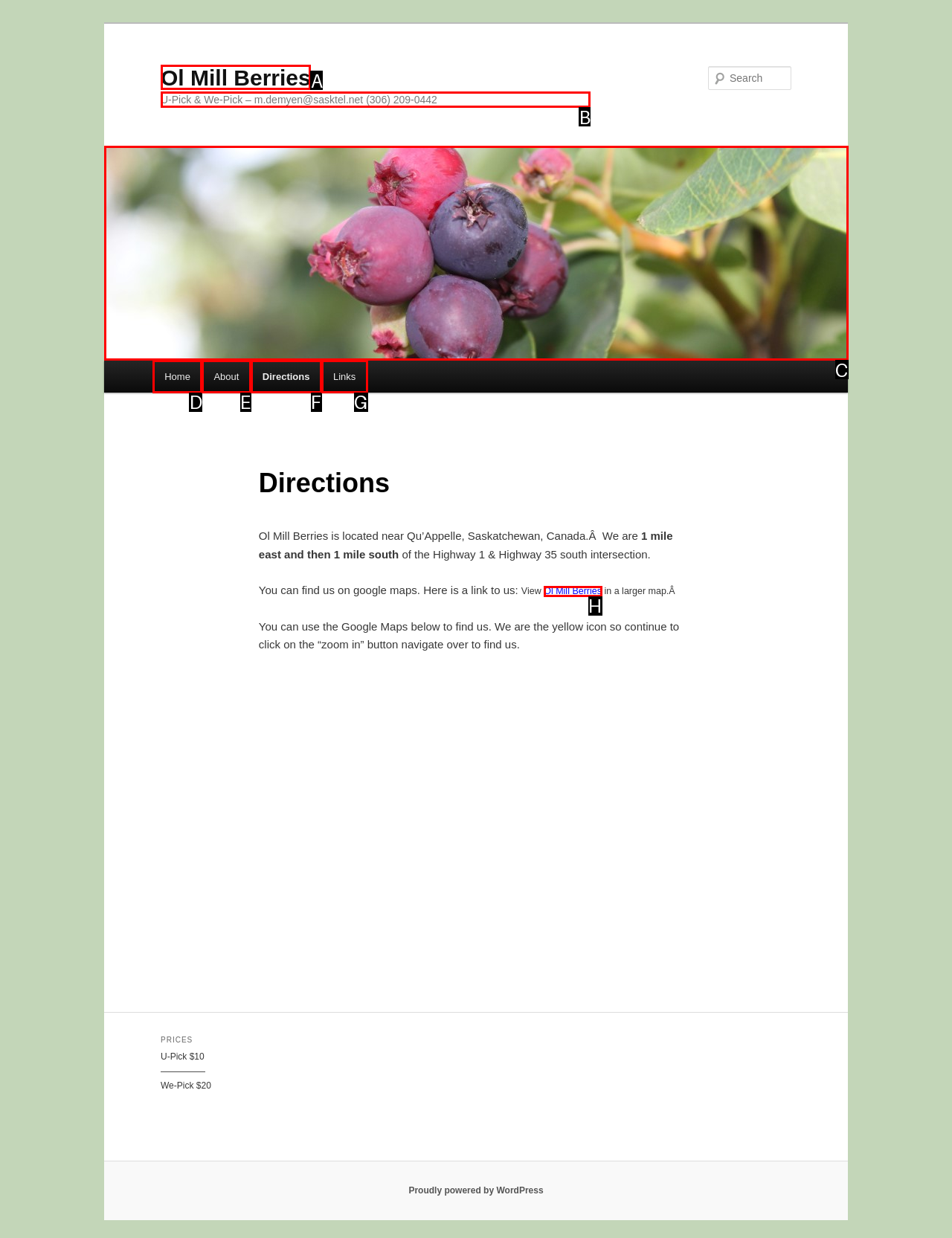Select the letter of the UI element you need to click to complete this task: Contact Ol Mill Berries.

B